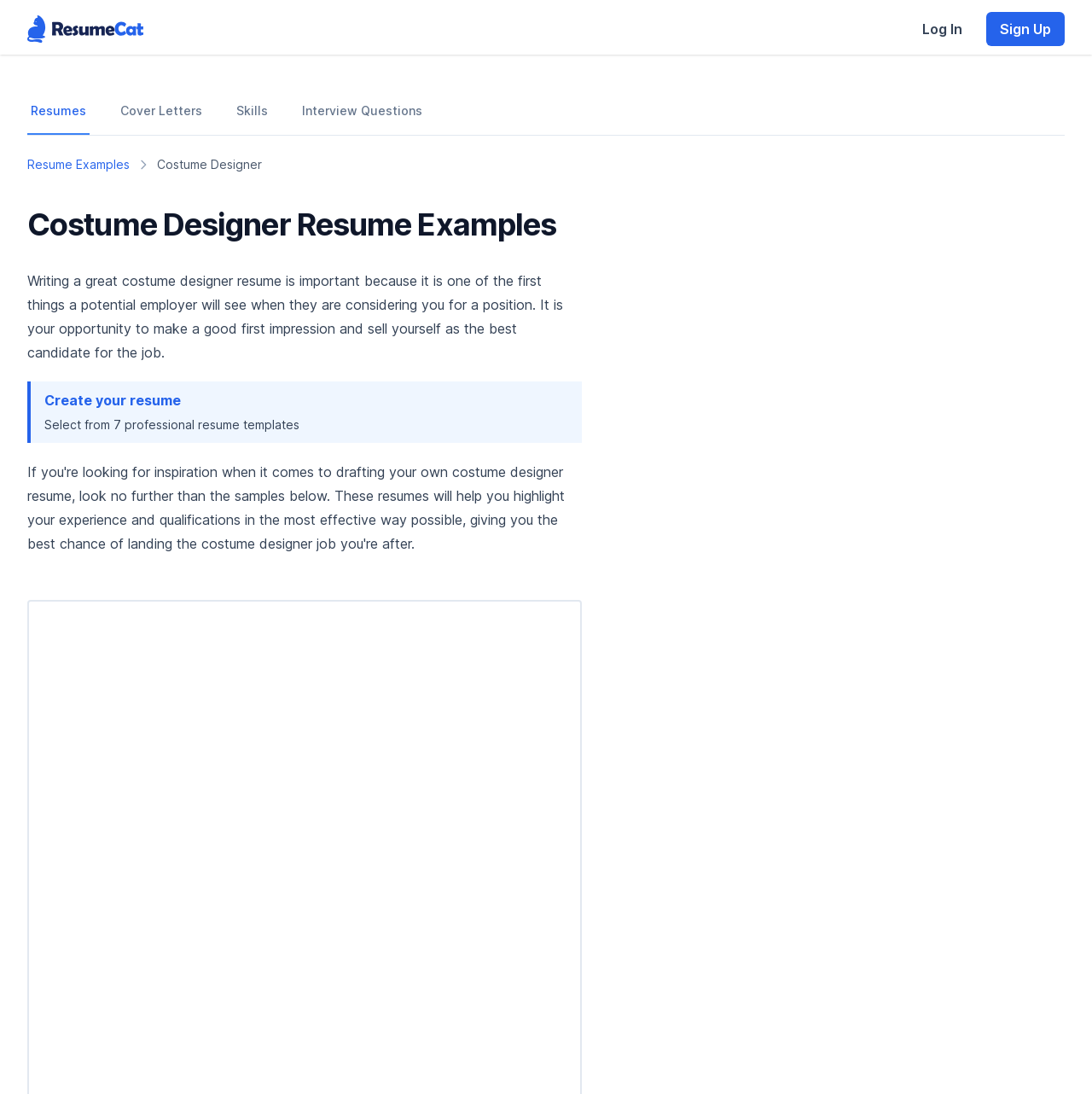What is the title or heading displayed on the webpage?

Costume Designer Resume Examples